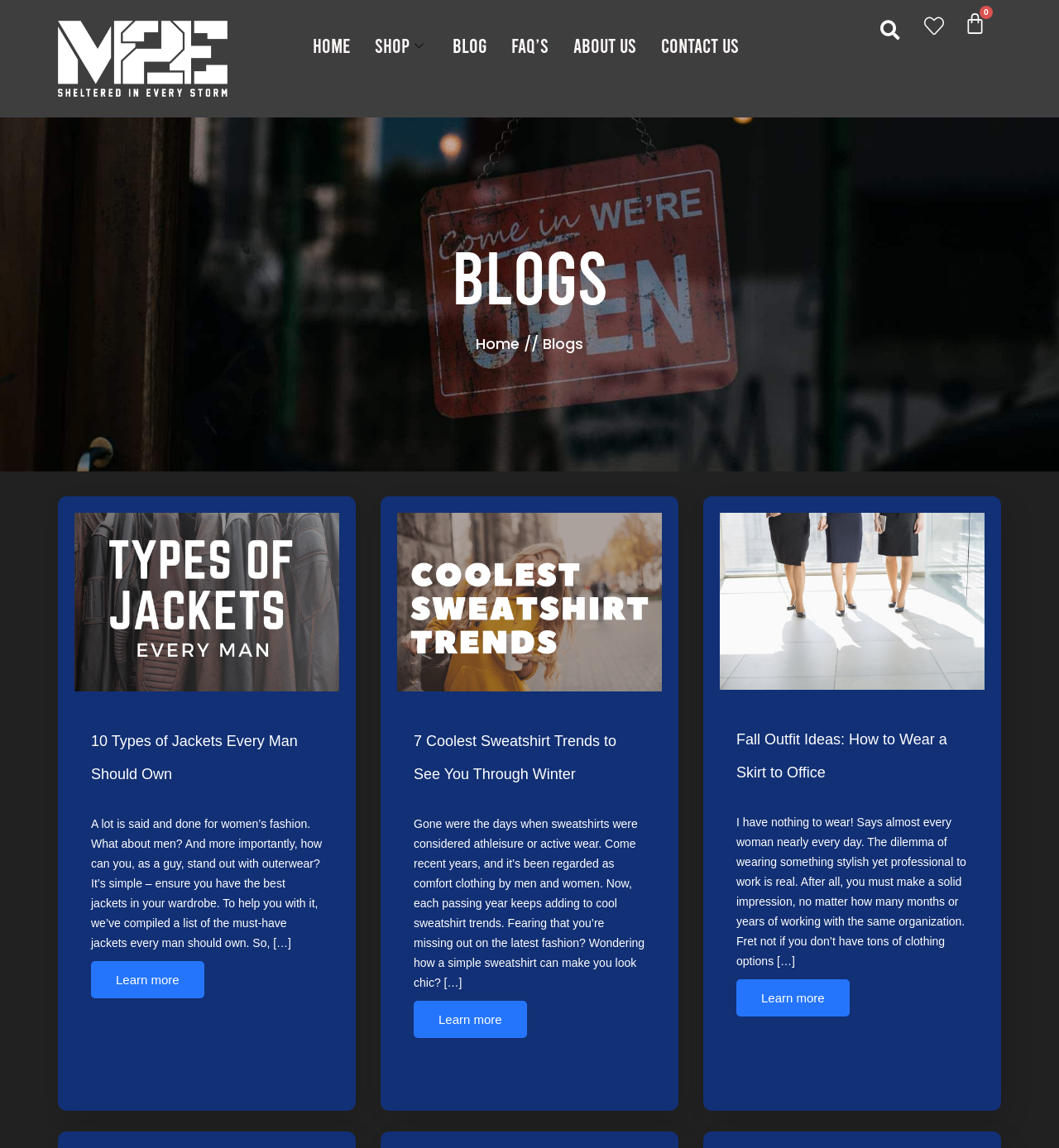Identify the bounding box coordinates for the UI element mentioned here: "Learn more". Provide the coordinates as four float values between 0 and 1, i.e., [left, top, right, bottom].

[0.695, 0.853, 0.802, 0.885]